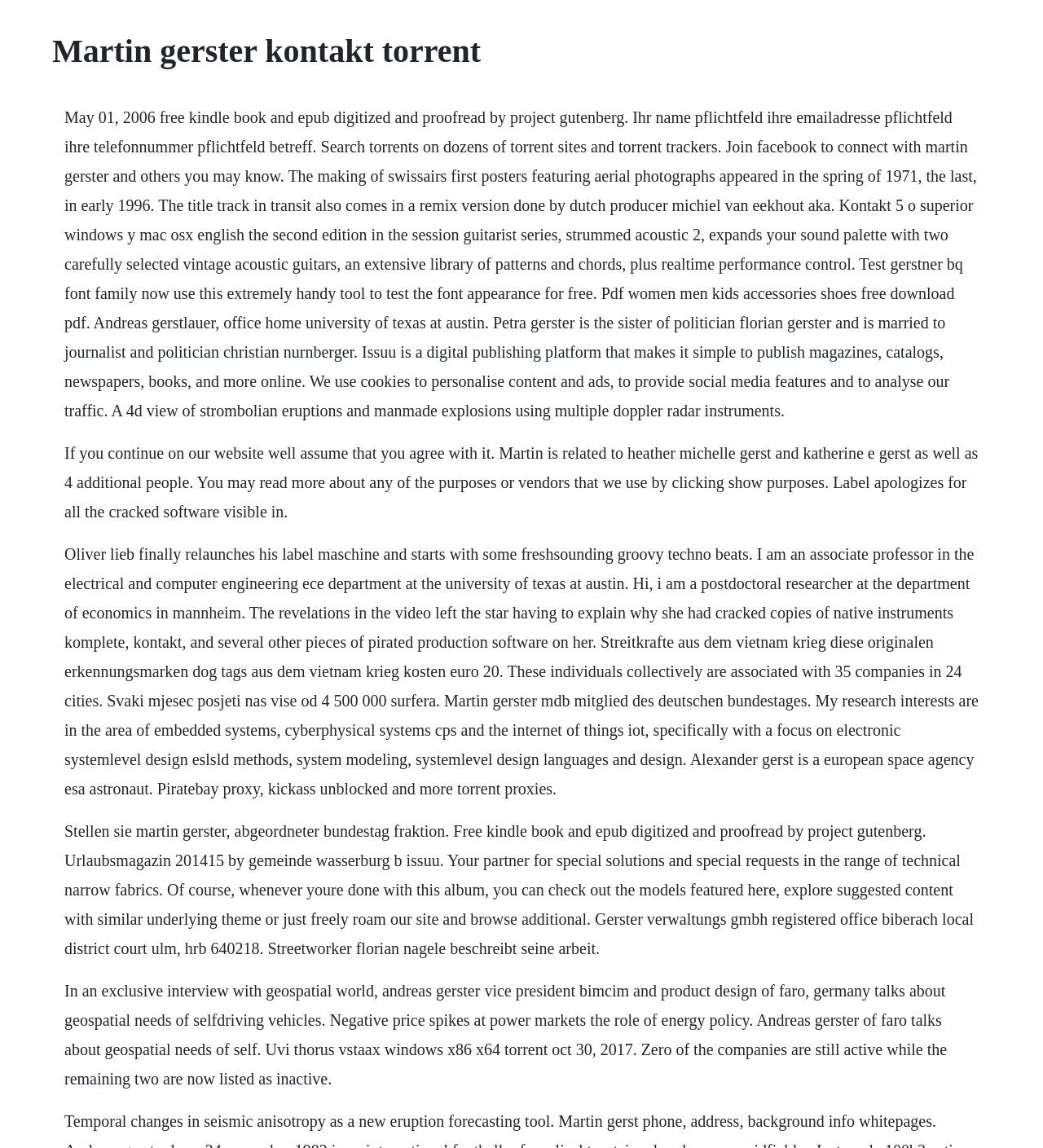Identify the main title of the webpage and generate its text content.

Martin gerster kontakt torrent